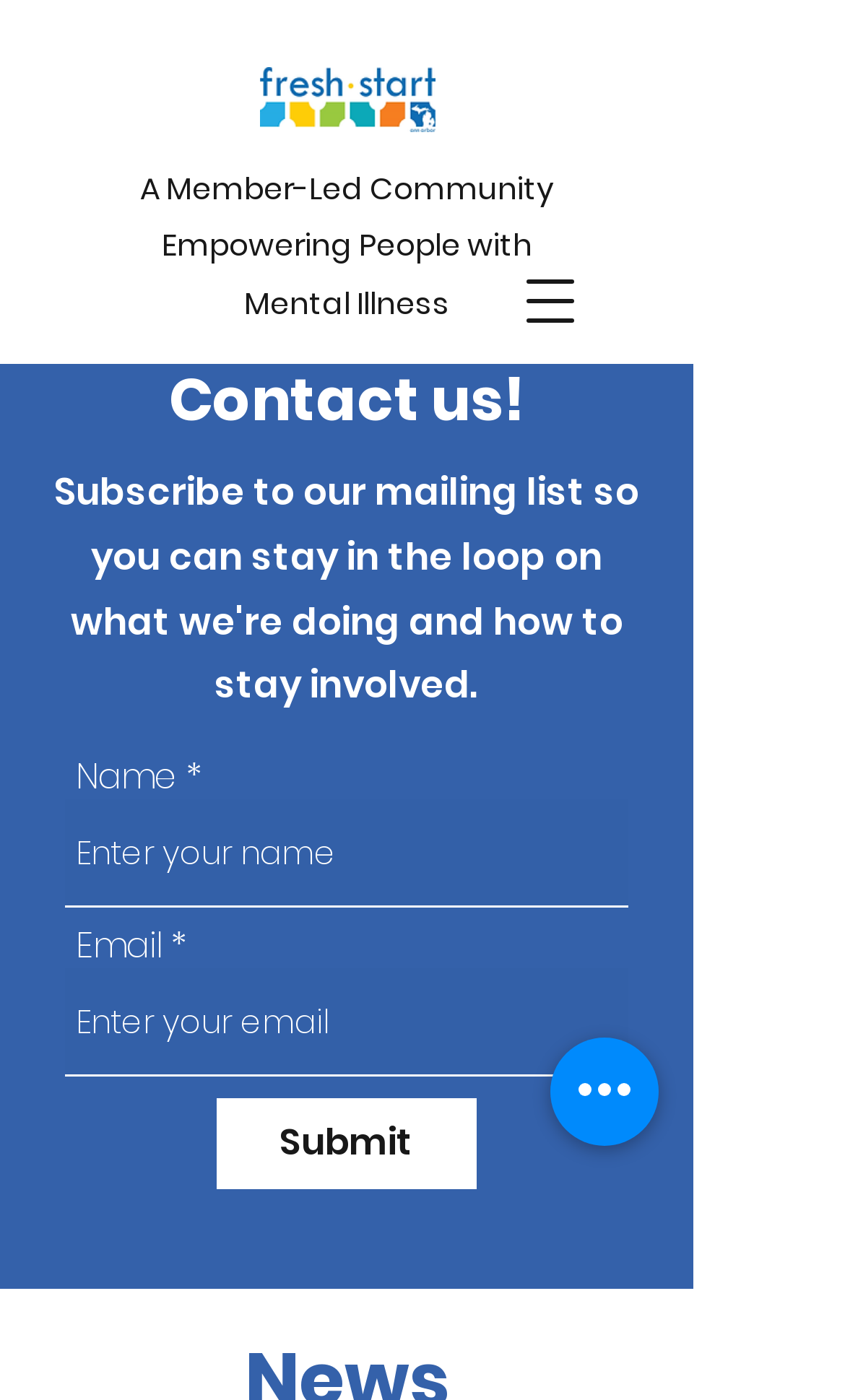Please specify the bounding box coordinates in the format (top-left x, top-left y, bottom-right x, bottom-right y), with all values as floating point numbers between 0 and 1. Identify the bounding box of the UI element described by: aria-label="Quick actions"

[0.651, 0.741, 0.779, 0.818]